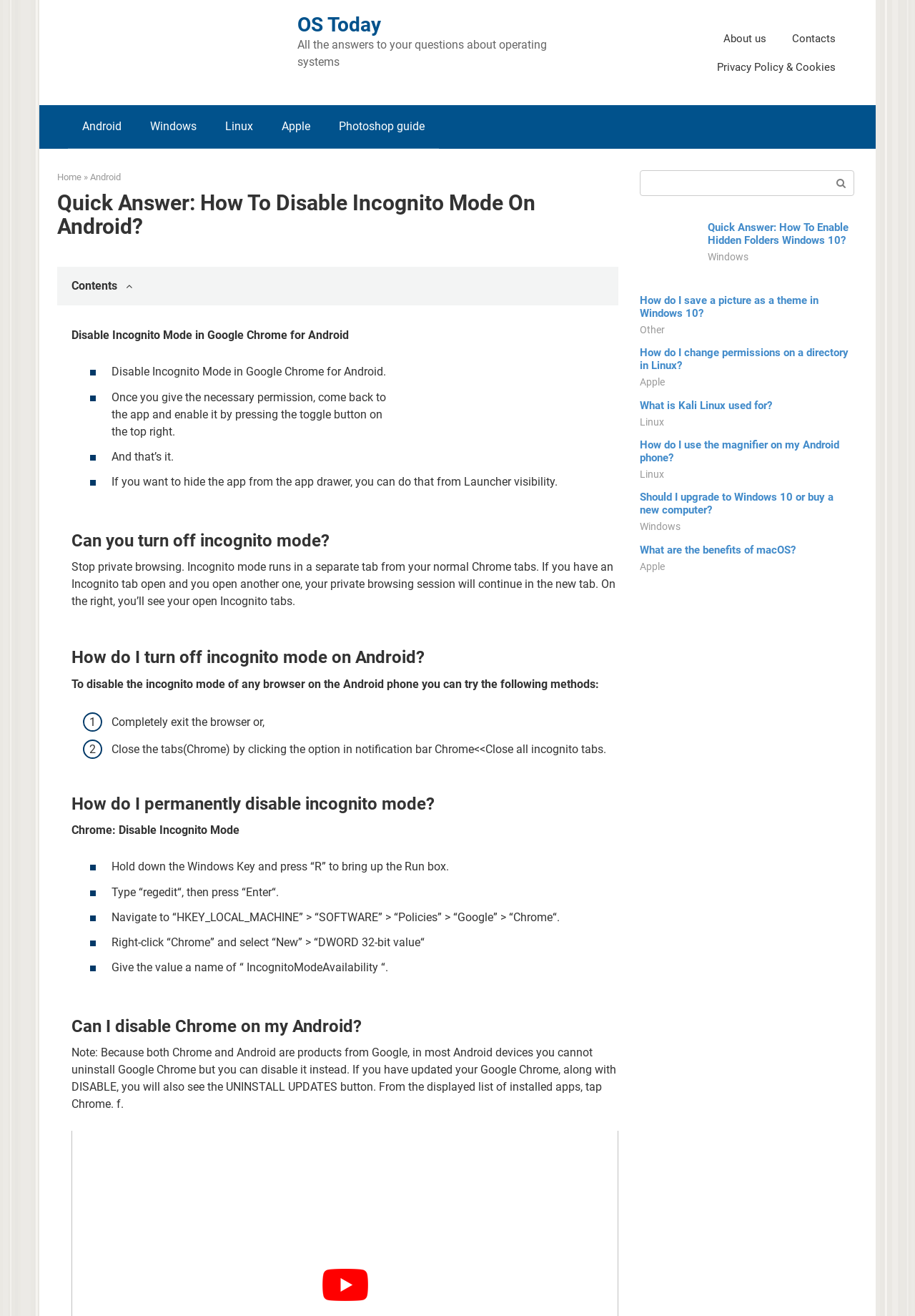Can you pinpoint the bounding box coordinates for the clickable element required for this instruction: "Search for something"? The coordinates should be four float numbers between 0 and 1, i.e., [left, top, right, bottom].

[0.699, 0.129, 0.934, 0.149]